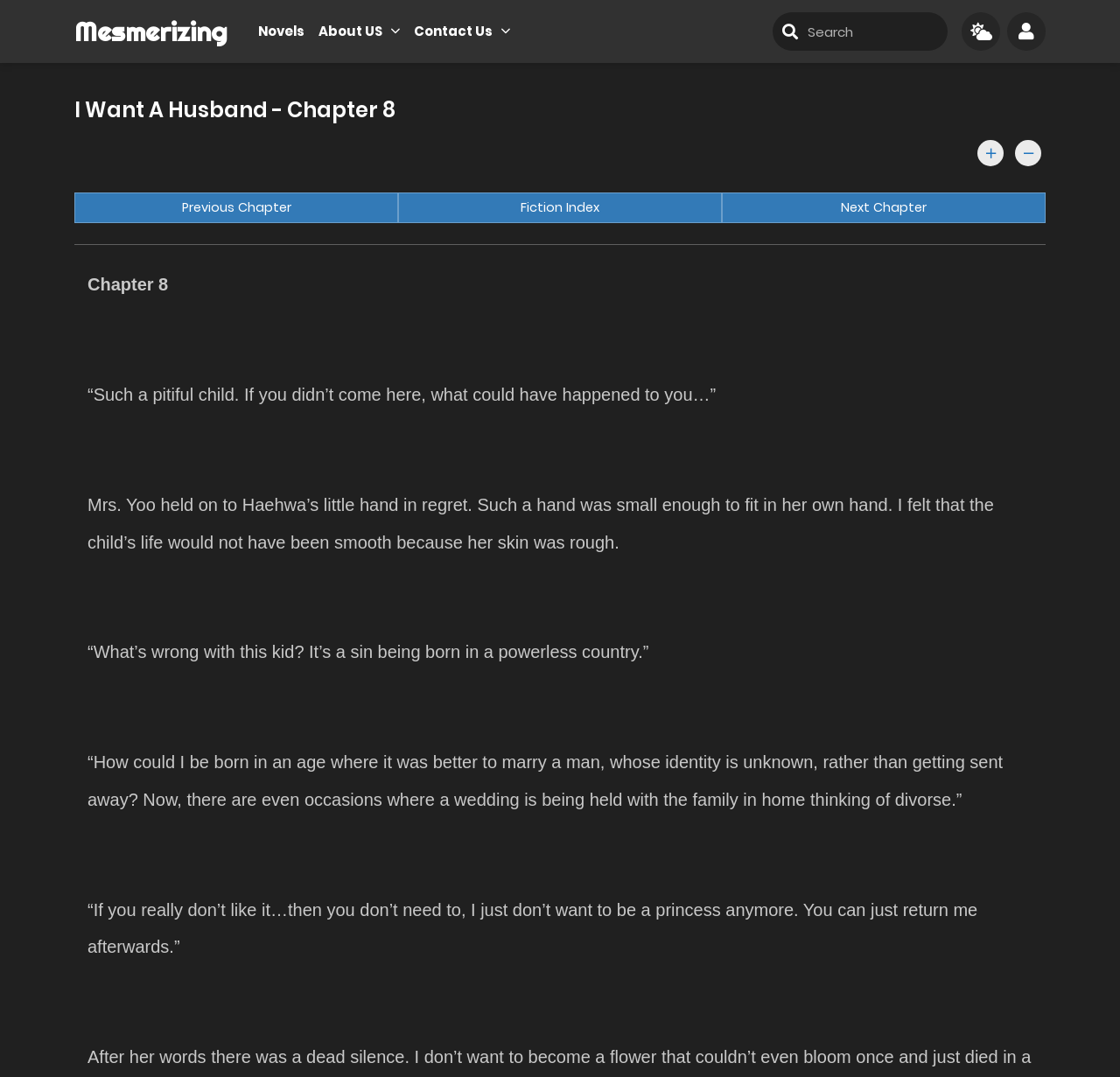Offer a detailed explanation of the webpage layout and contents.

The webpage is a chapter from a novel titled "I Want A Husband" with a focus on Chapter 8. At the top, there are several links, including "Mesmerizing", "Novels", "About US", and "Contact Us", which are positioned horizontally across the page. Below these links, there is a heading that displays the chapter title "I Want A Husband - Chapter 8".

On the right side of the page, there are several icons, including a search textbox, a settings icon, and two other icons. Below these icons, there are three links: "Previous Chapter", "Fiction Index", and "Next Chapter", which are positioned horizontally across the page.

The main content of the chapter is divided into several paragraphs, which are positioned below the chapter title. The text describes a scene where a character, Mrs. Yoo, is holding a child's hand and reflecting on the child's rough life. The conversation between Mrs. Yoo and the child, Haehwa, is presented in a series of quotes, with the child expressing her desire to escape her difficult circumstances. The text also describes the child's small hand and rough skin, emphasizing her vulnerability.

Overall, the webpage is a simple and straightforward presentation of a chapter from a novel, with a focus on the text and minimal use of images or other visual elements.